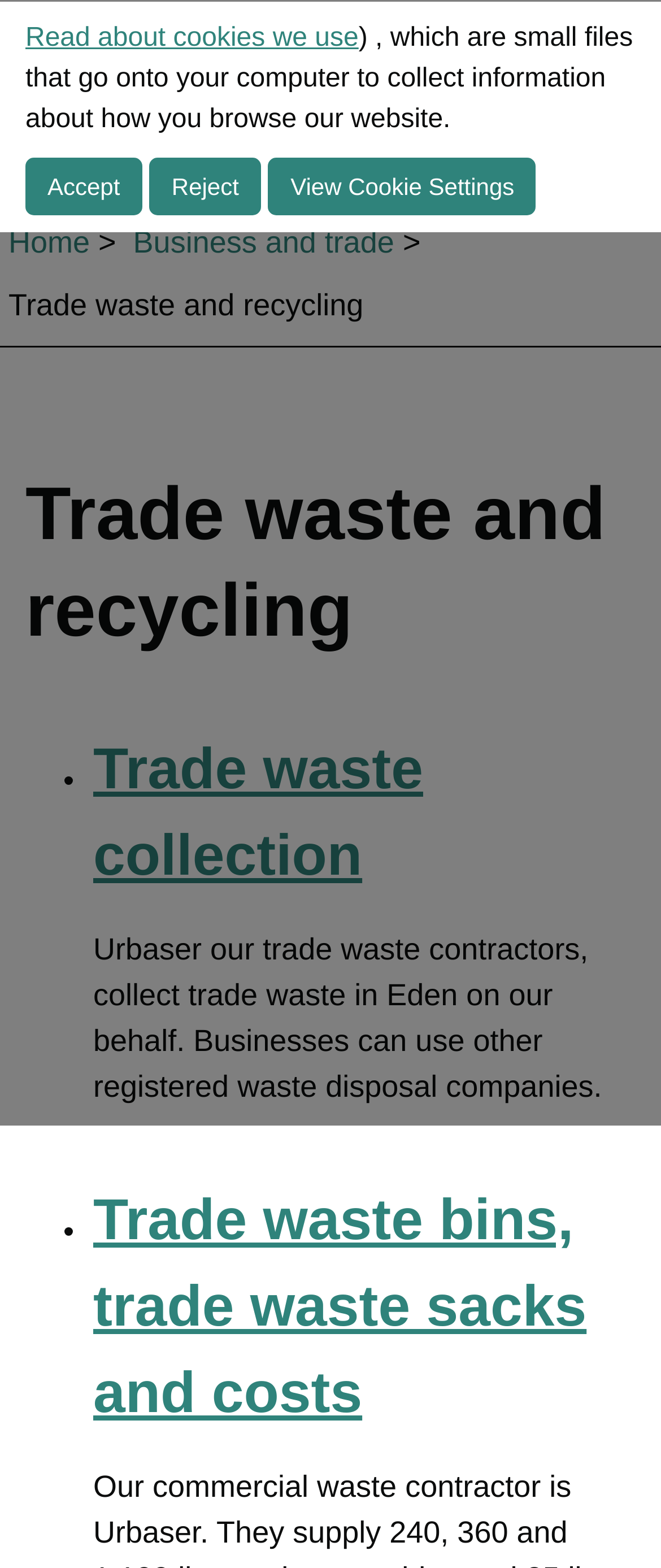Bounding box coordinates are to be given in the format (top-left x, top-left y, bottom-right x, bottom-right y). All values must be floating point numbers between 0 and 1. Provide the bounding box coordinate for the UI element described as: Business and trade

[0.201, 0.143, 0.597, 0.165]